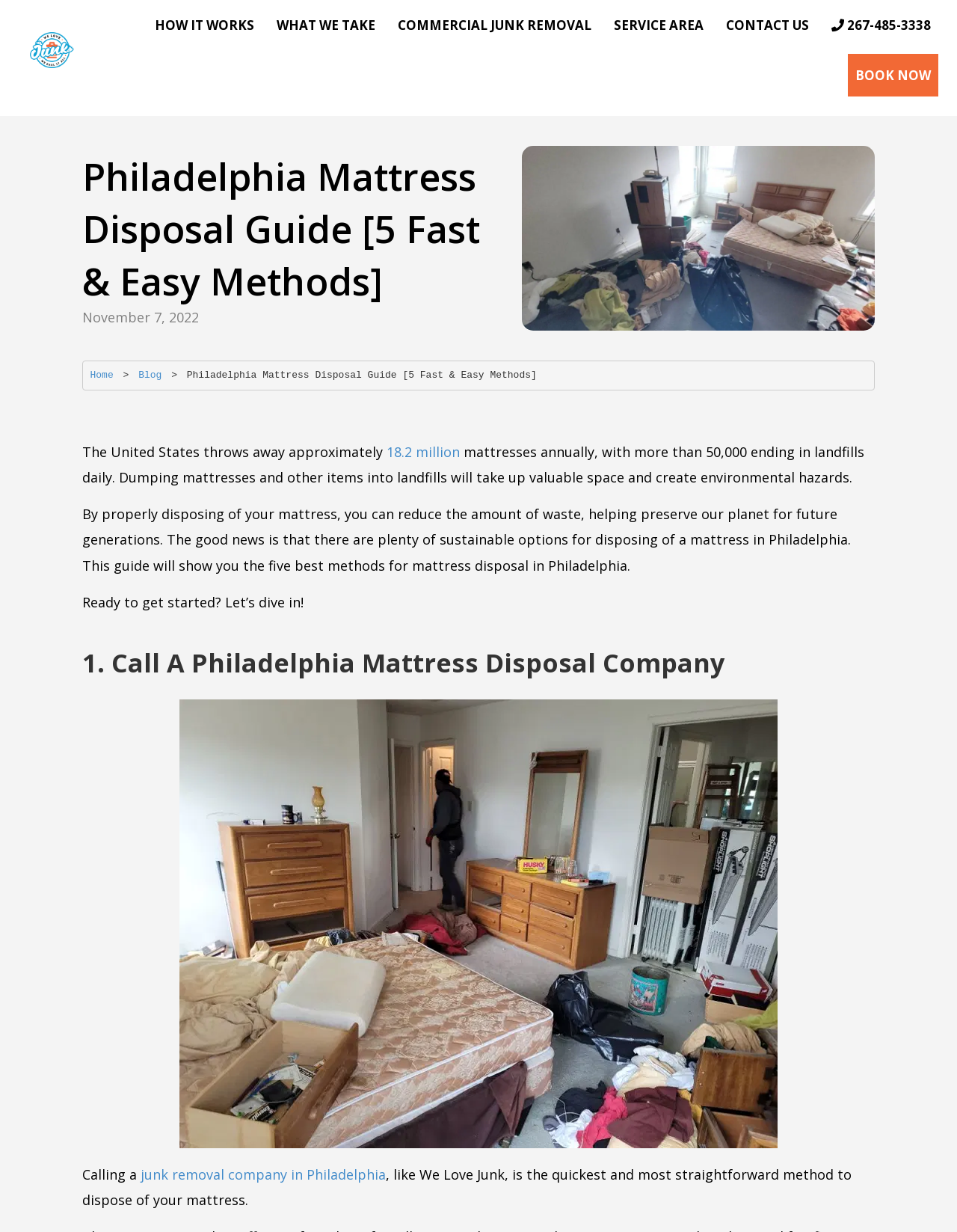Please determine the bounding box coordinates of the clickable area required to carry out the following instruction: "Learn more about Philadelphia mattress disposal". The coordinates must be four float numbers between 0 and 1, represented as [left, top, right, bottom].

[0.086, 0.122, 0.514, 0.249]